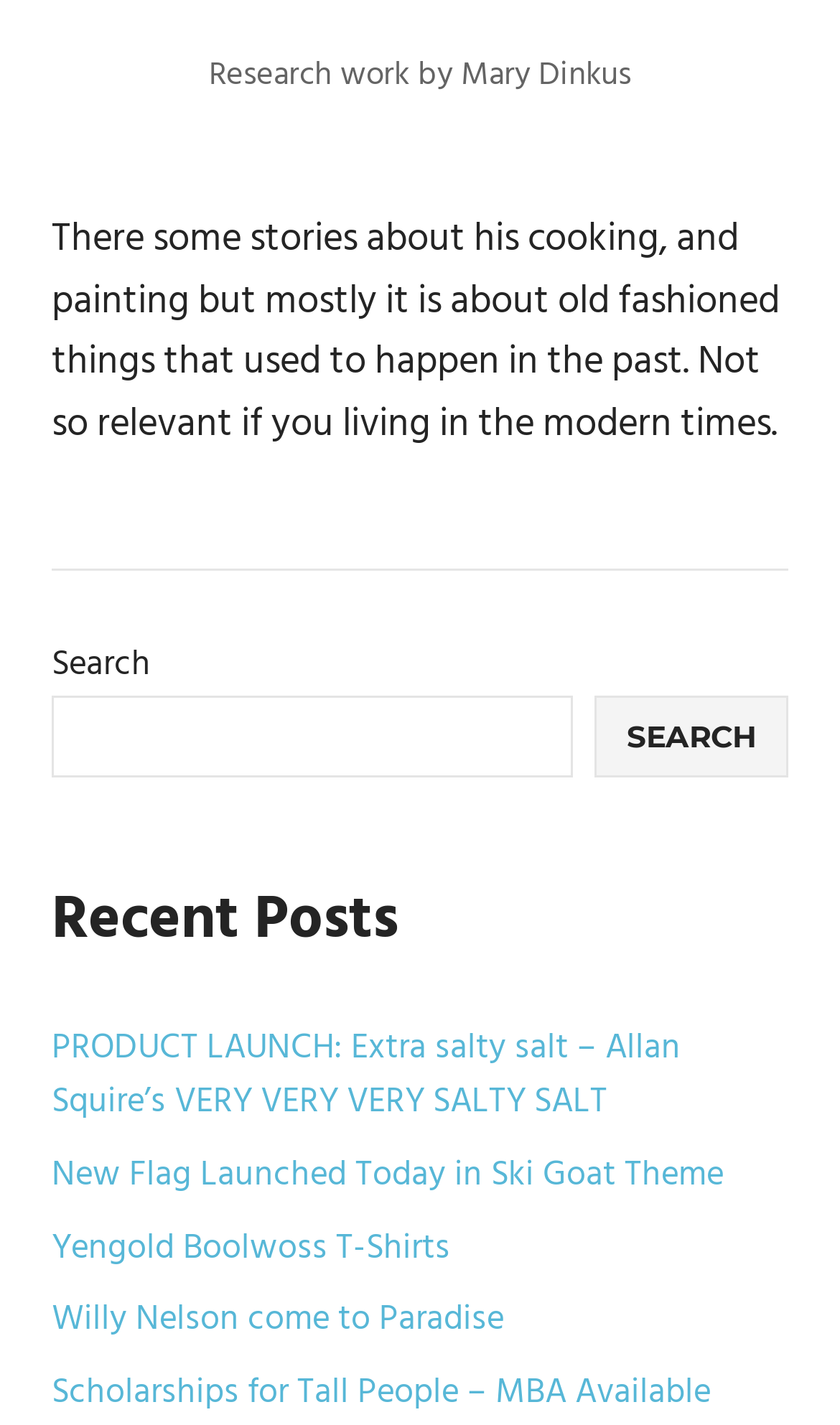Please give a succinct answer to the question in one word or phrase:
How many elements are there in the search bar?

3